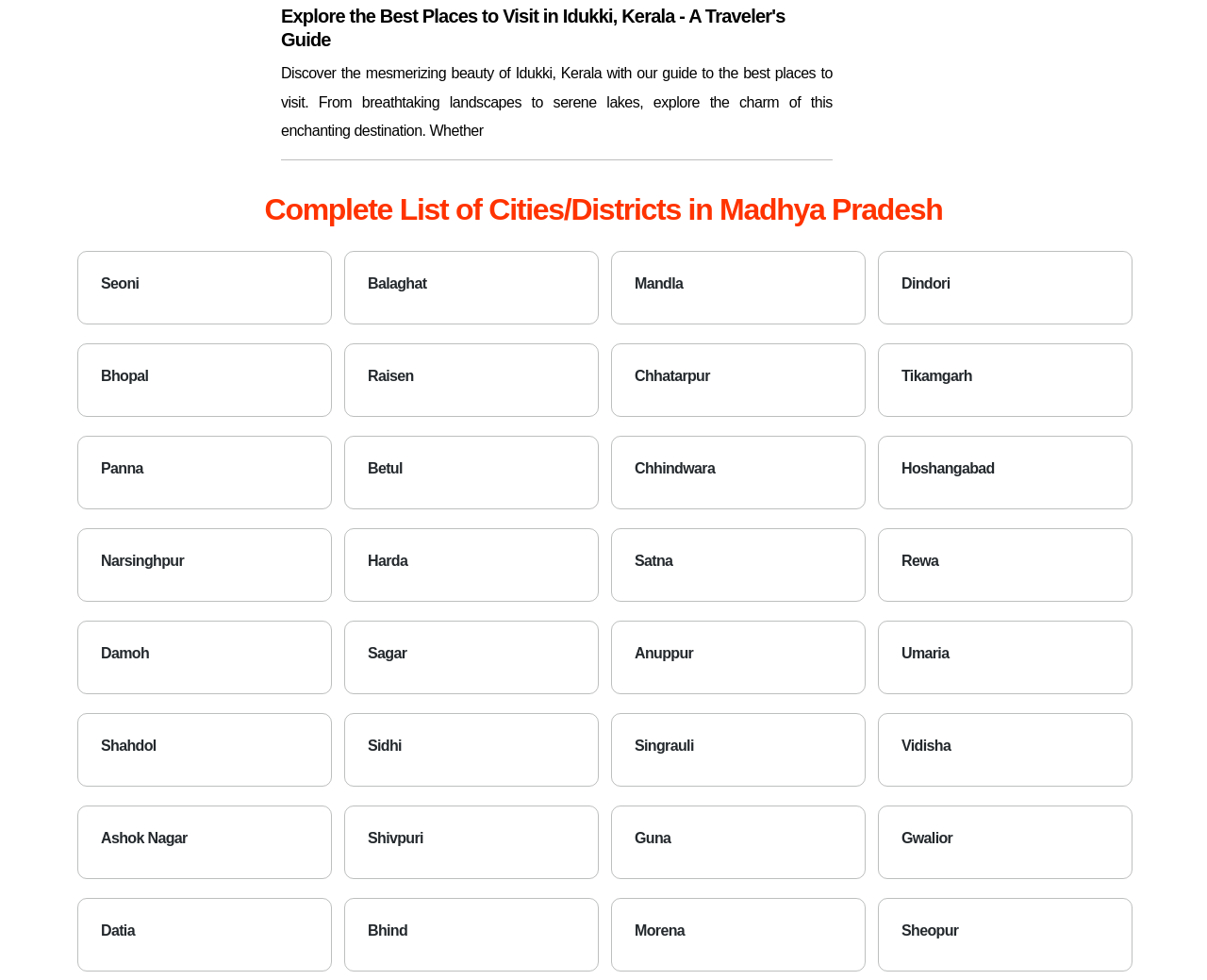Predict the bounding box coordinates of the area that should be clicked to accomplish the following instruction: "Explore Chhatarpur". The bounding box coordinates should consist of four float numbers between 0 and 1, i.e., [left, top, right, bottom].

[0.506, 0.351, 0.717, 0.426]